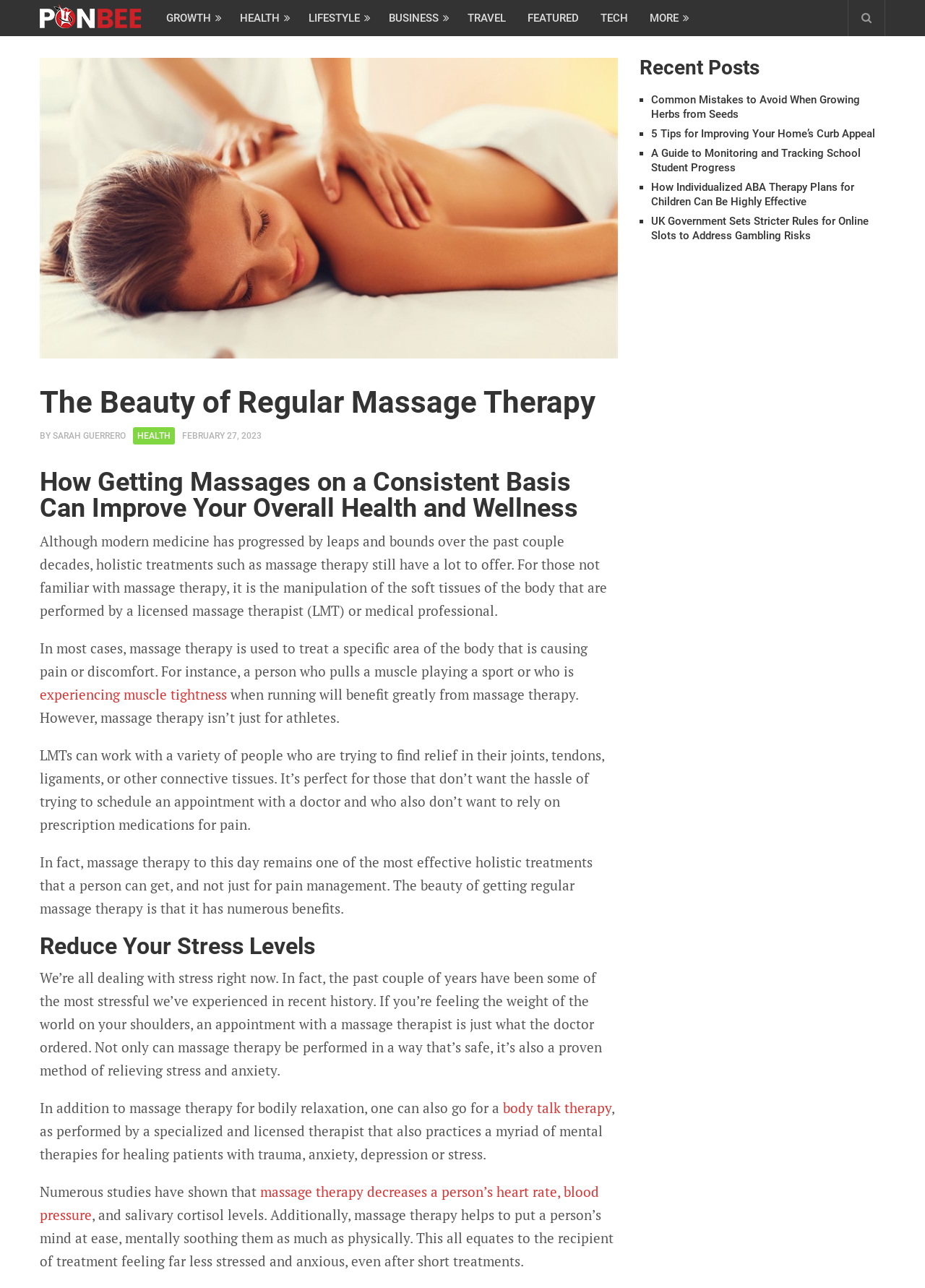Find the headline of the webpage and generate its text content.

The Beauty of Regular Massage Therapy